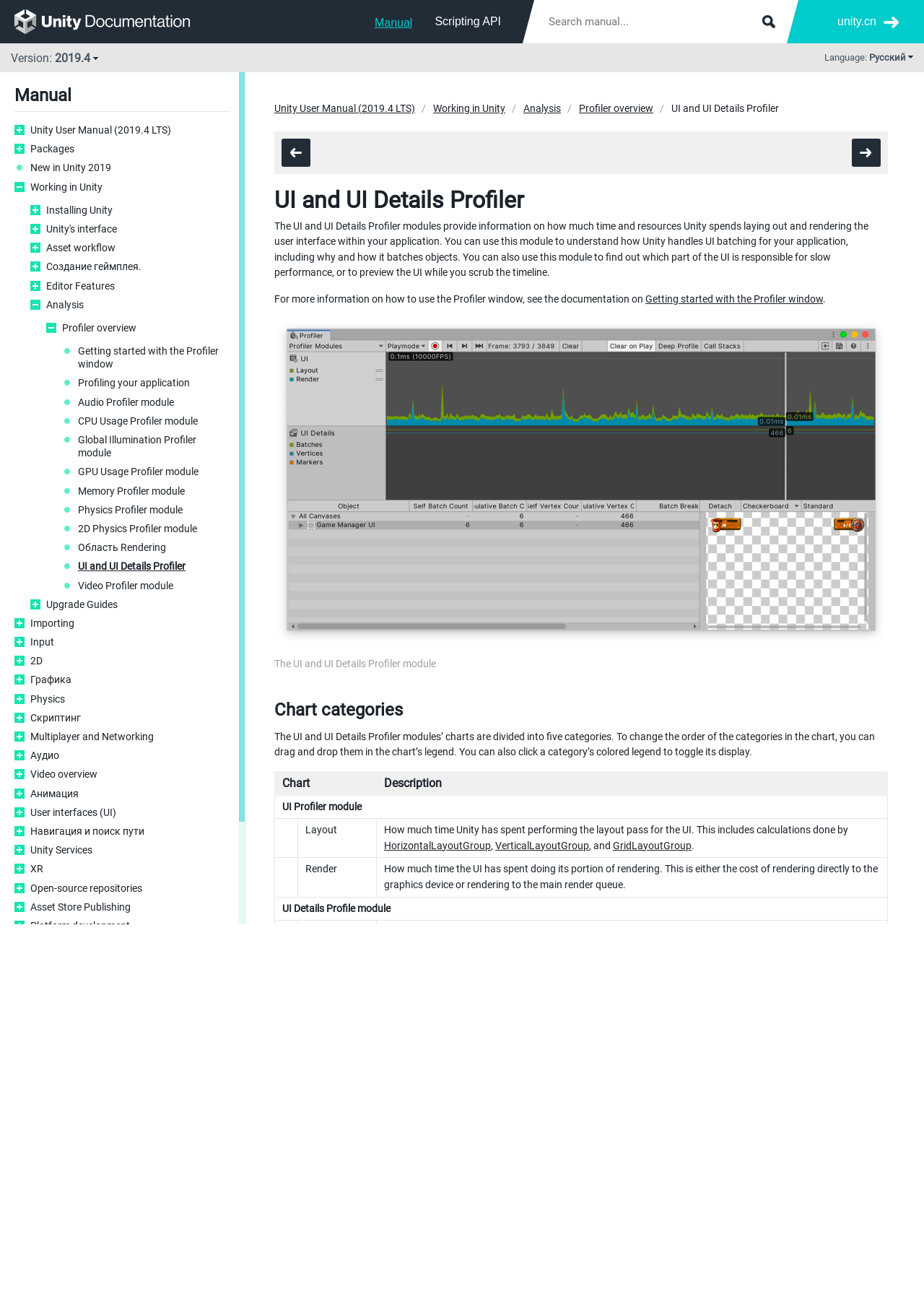What is the content of the figure below the 'Chart categories' heading?
Please look at the screenshot and answer using one word or phrase.

UI and UI Details Profiler module image